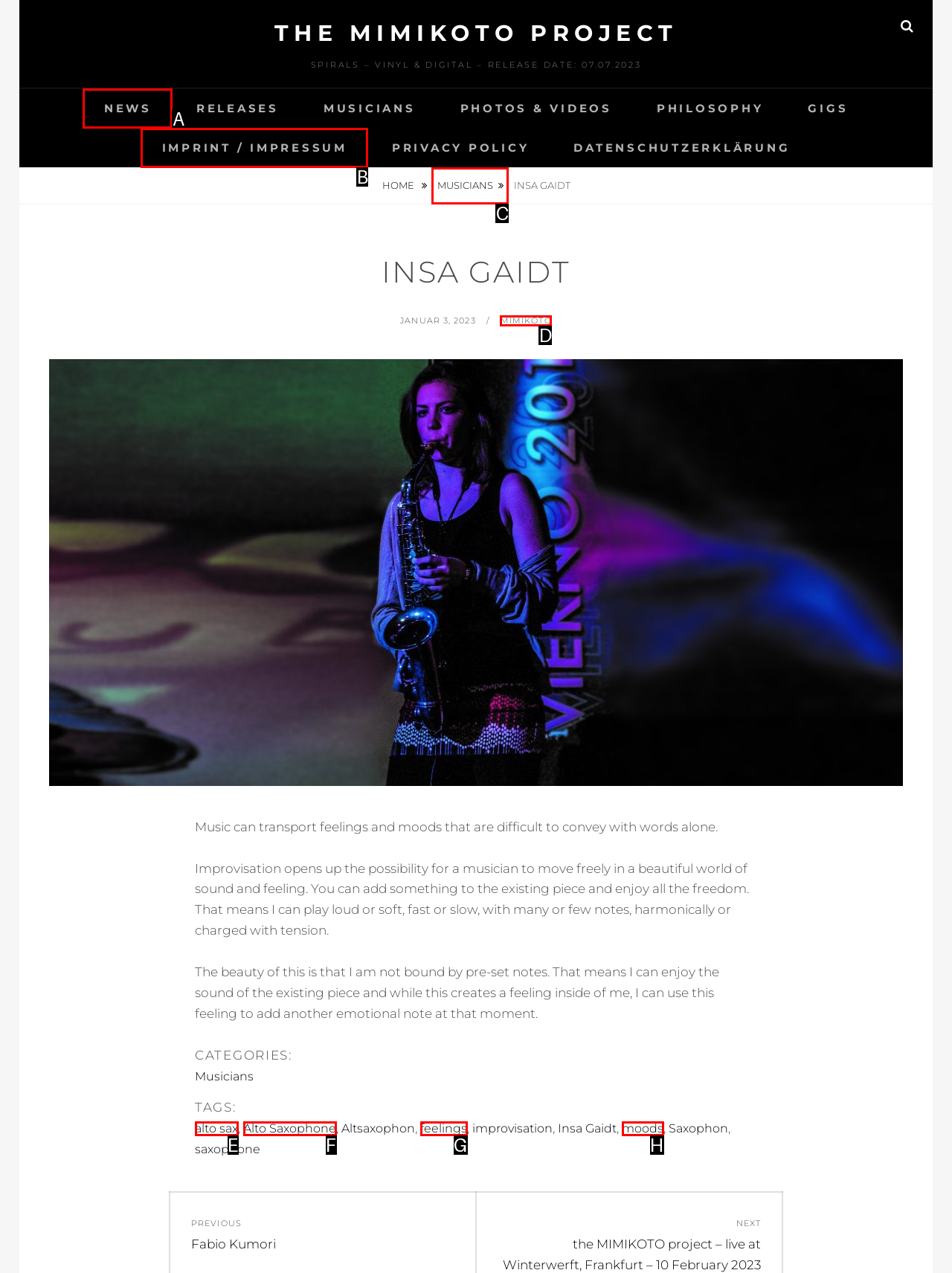Given the element description: alto sax
Pick the letter of the correct option from the list.

E